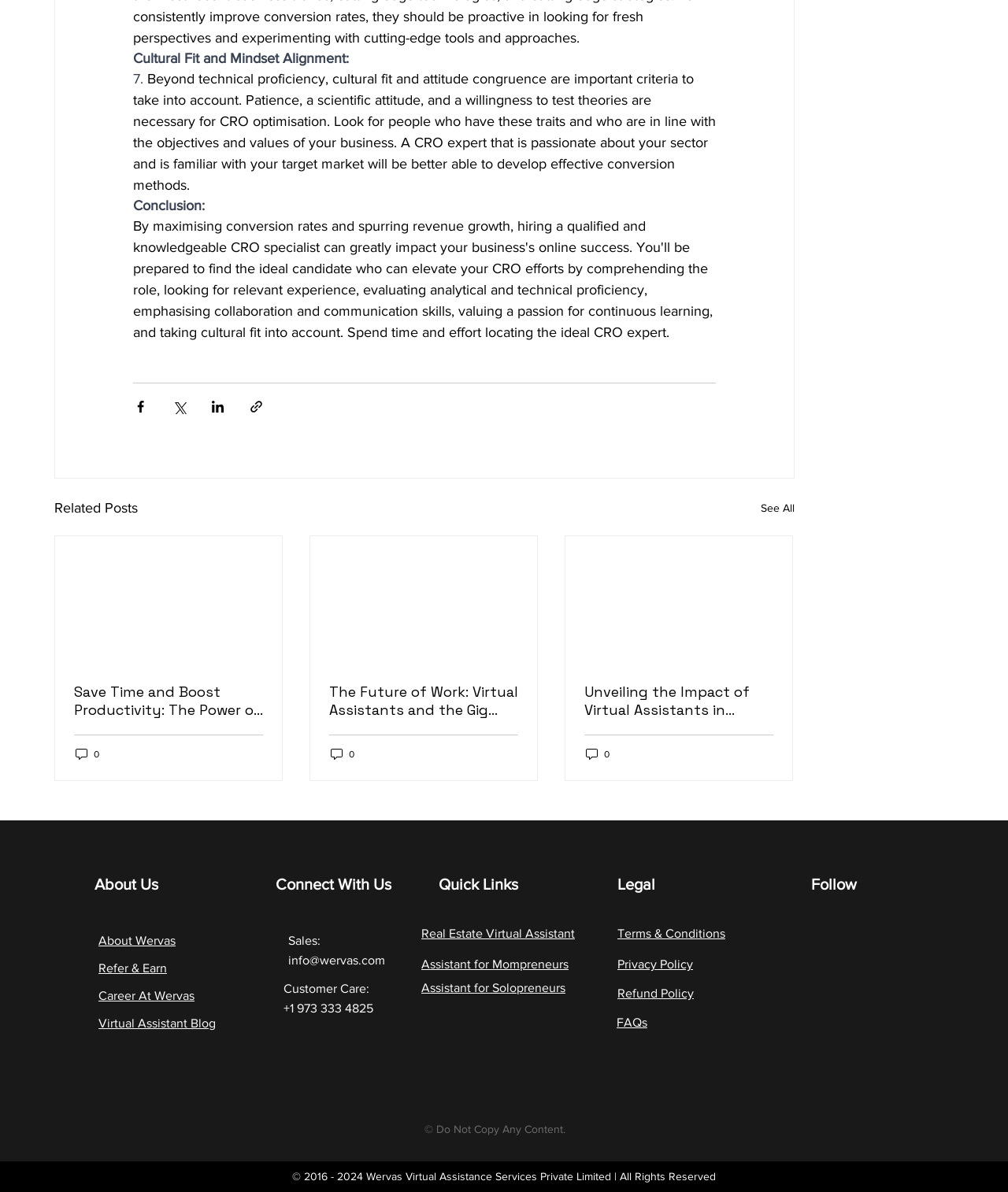Using the information in the image, give a comprehensive answer to the question: 
How many related posts are listed?

The number of related posts listed can be determined by looking at the 'Related Posts' section of the webpage, which contains three article links with titles and descriptions.